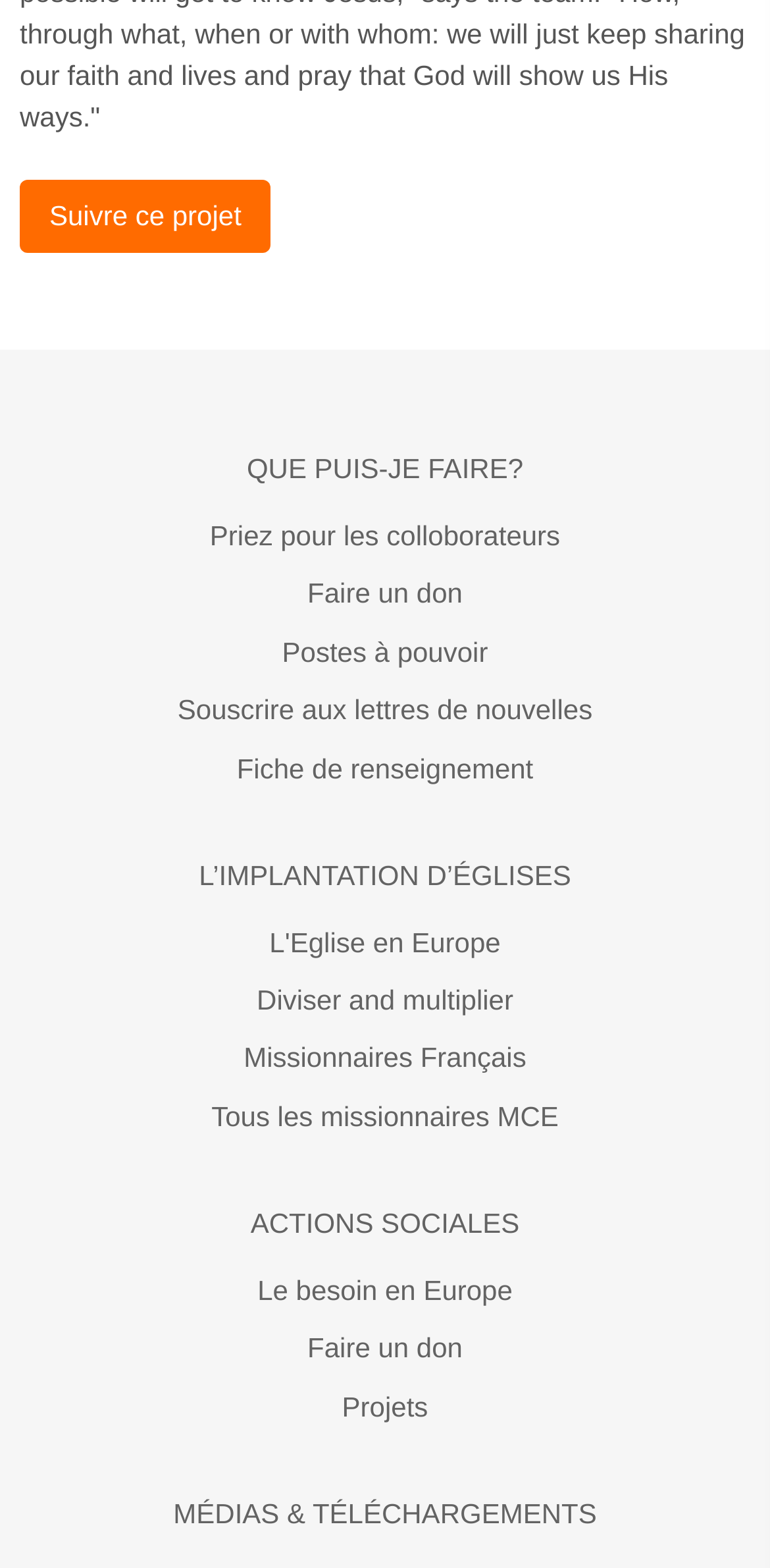What is the second link under 'L’IMPLANTATION D’ÉGLISES'?
Use the image to answer the question with a single word or phrase.

L'Eglise en Europe